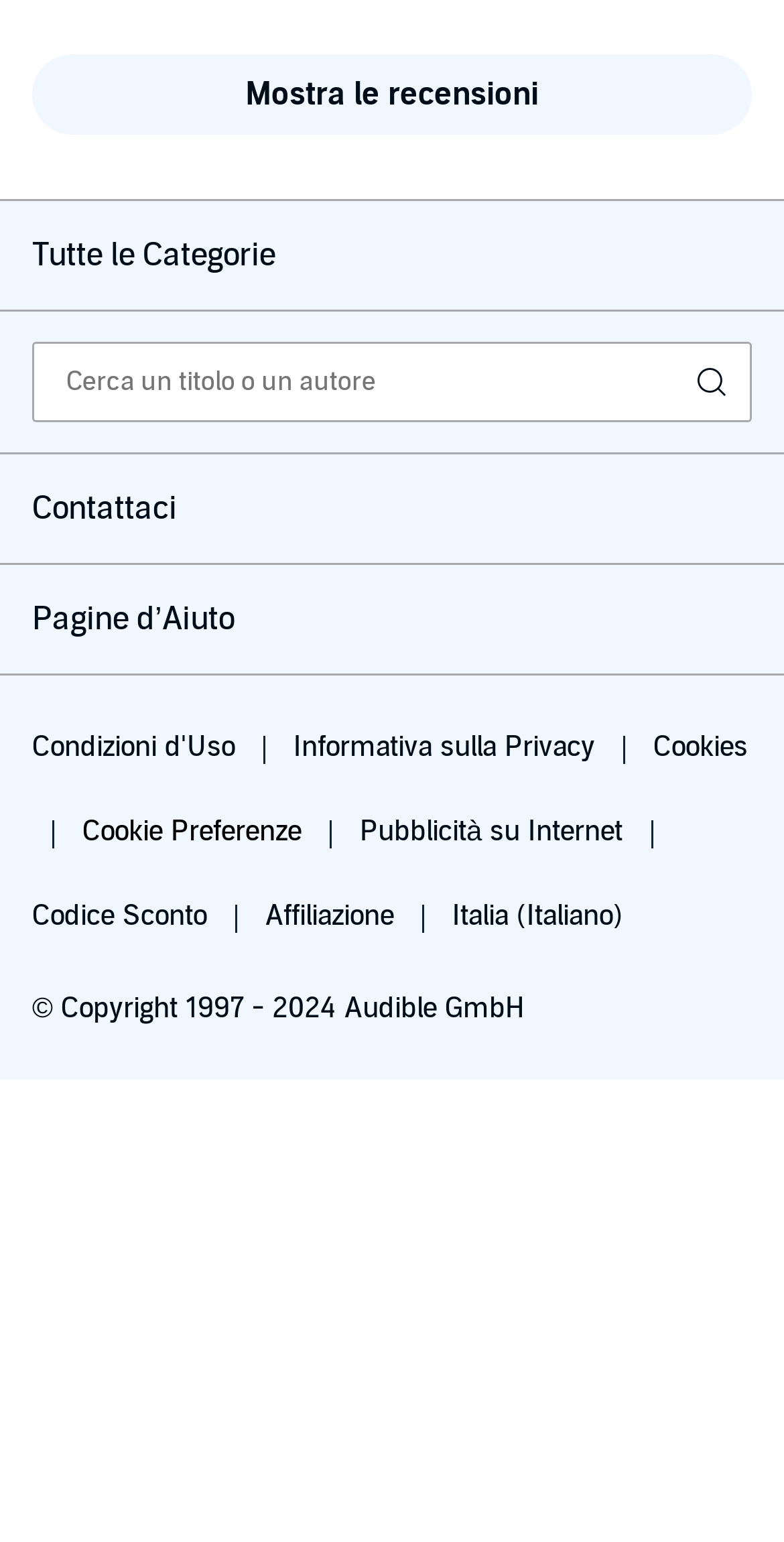Analyze the image and give a detailed response to the question:
What are the links at the bottom for?

The links at the bottom of the page, including 'Condizioni d'Uso', 'Informativa sulla Privacy', and 'Cookies', provide information about the website's terms and conditions, privacy policy, and cookie usage.